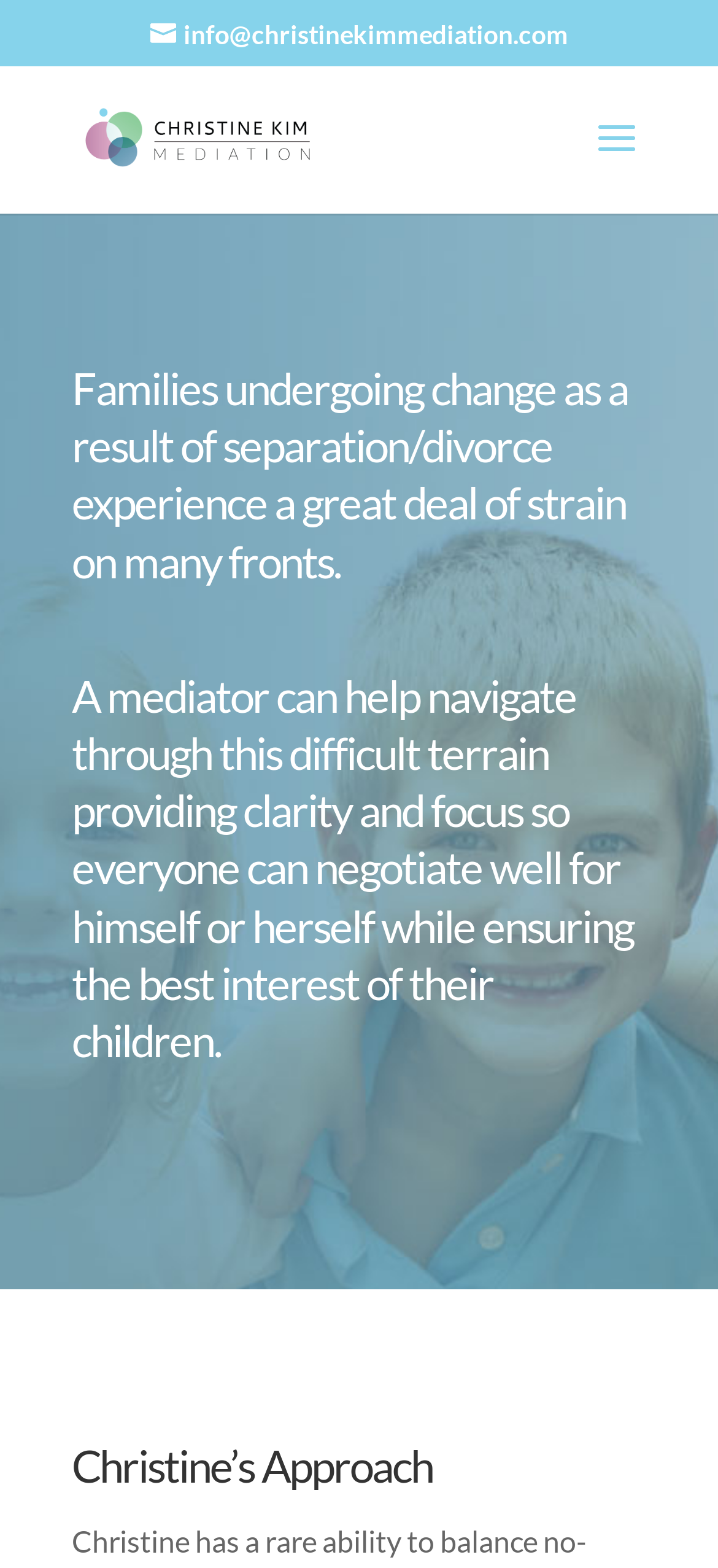What is the profession of Christine Kim?
Relying on the image, give a concise answer in one word or a brief phrase.

Mediator